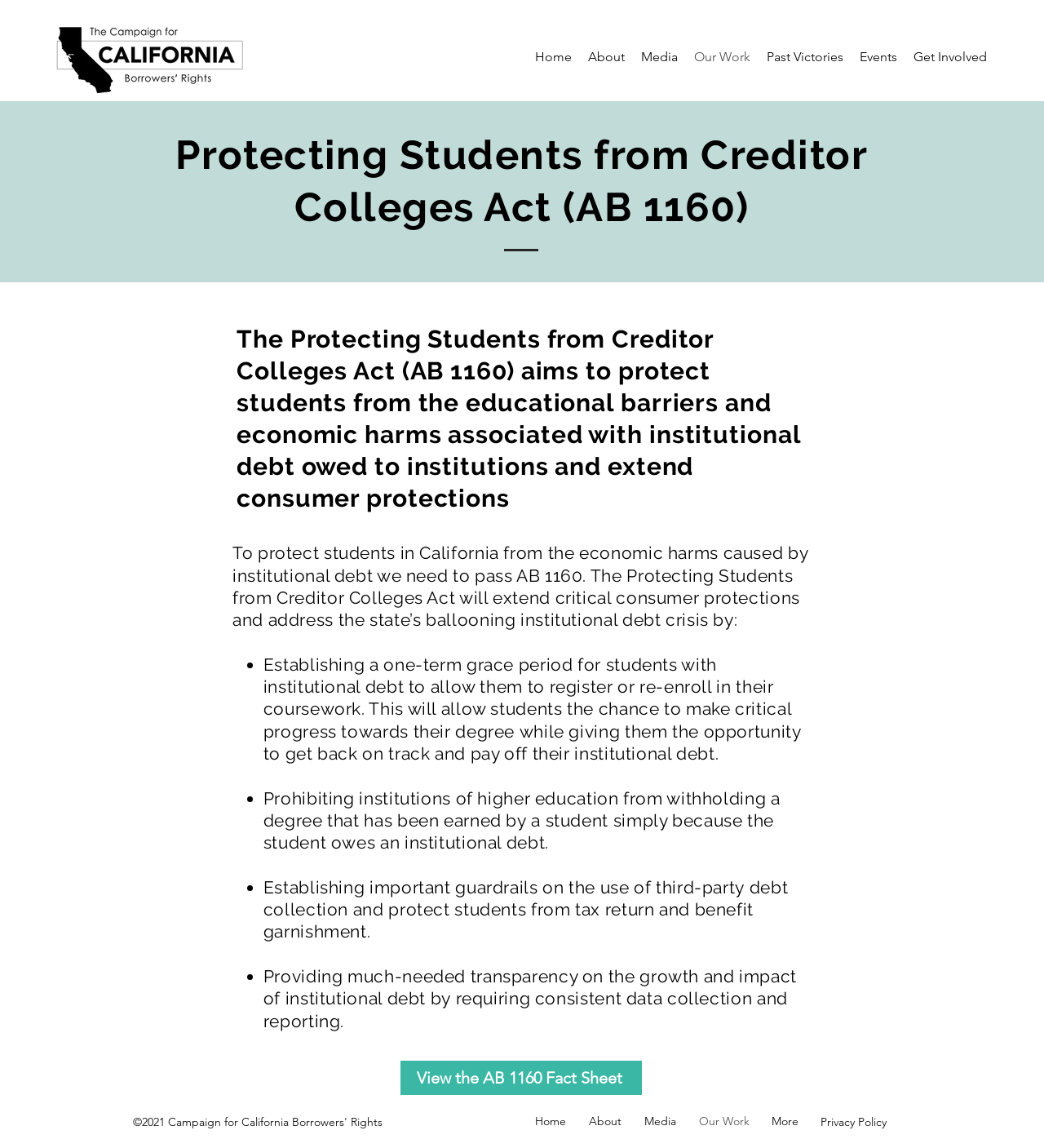Can you specify the bounding box coordinates of the area that needs to be clicked to fulfill the following instruction: "Check the Privacy Policy"?

[0.786, 0.972, 0.849, 0.983]